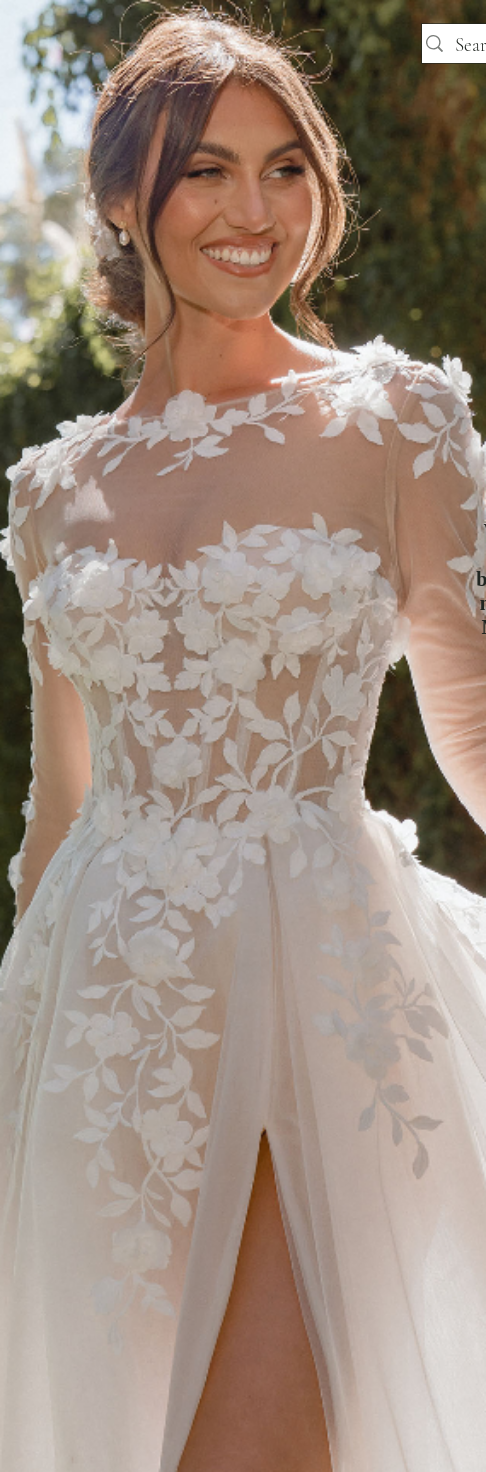Create a detailed narrative of what is happening in the image.

In this stunning image, a confident bride beams with joy, showcasing a beautifully designed wedding gown that epitomizes modern elegance. The dress features intricate floral embroidery, delicately crafted along the bodice and extending down the sheer, flowing skirt, lending a romantic and ethereal feel to her look. 

The gown's design highlights a tasteful slit that adds a touch of allure, perfectly complementing the bride's radiant smile and graceful demeanor. Set against a lush, green background, the natural sunlight enhances the details of the fabric and embroidery, creating a dreamy atmosphere reminiscent of a perfect wedding day. This ensemble captures the essence of contemporary bridal fashion, perfect for the relaxed, modern bride that Madison Rose Bridal aims to represent.